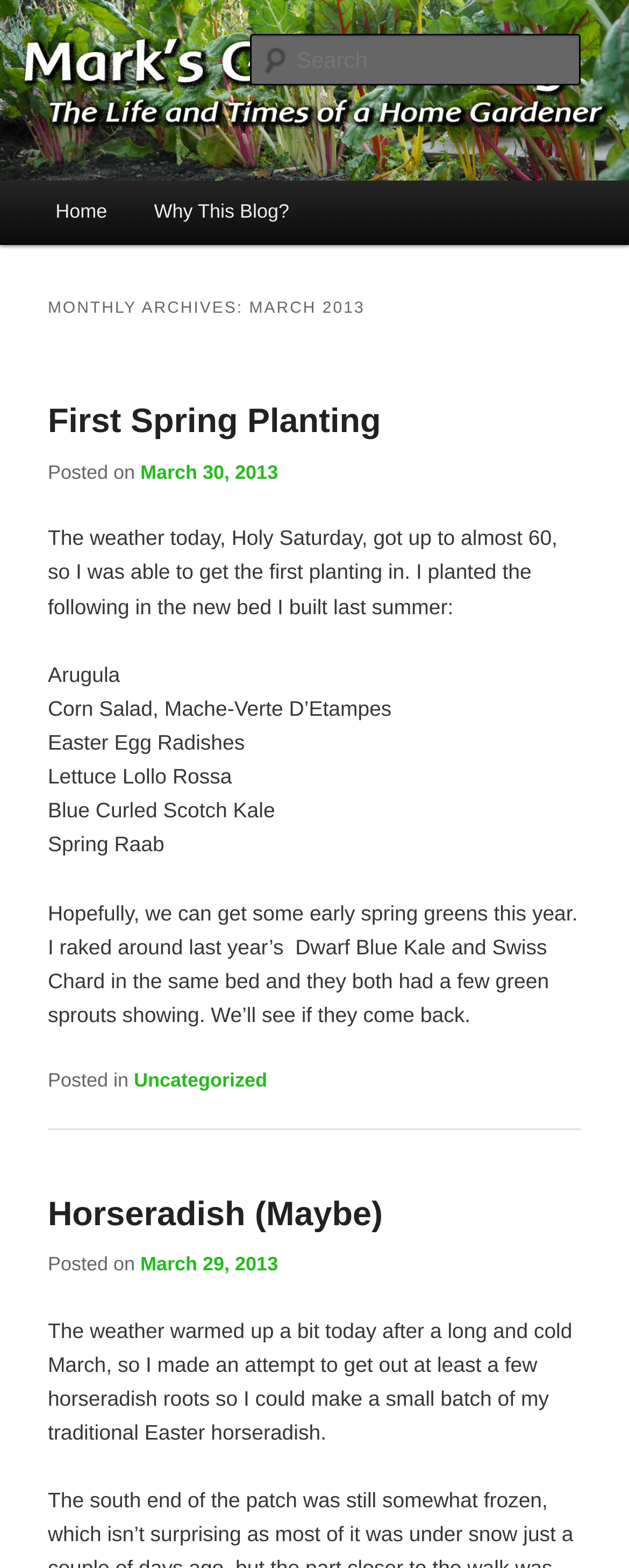Answer the question in a single word or phrase:
What is the main menu item?

Home